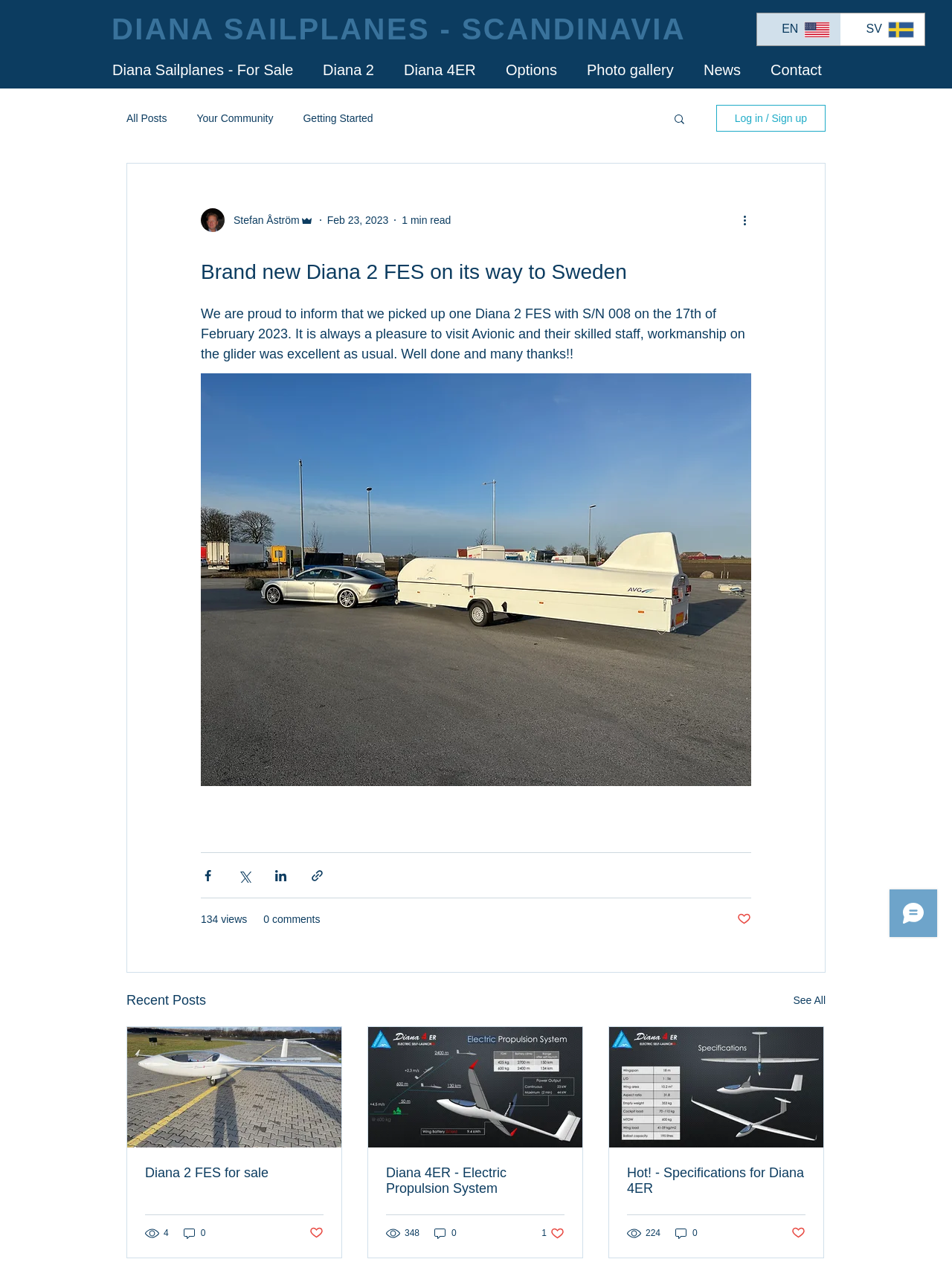Locate the bounding box coordinates of the area you need to click to fulfill this instruction: 'Read more about Diana 2 FES for sale'. The coordinates must be in the form of four float numbers ranging from 0 to 1: [left, top, right, bottom].

[0.152, 0.923, 0.34, 0.936]